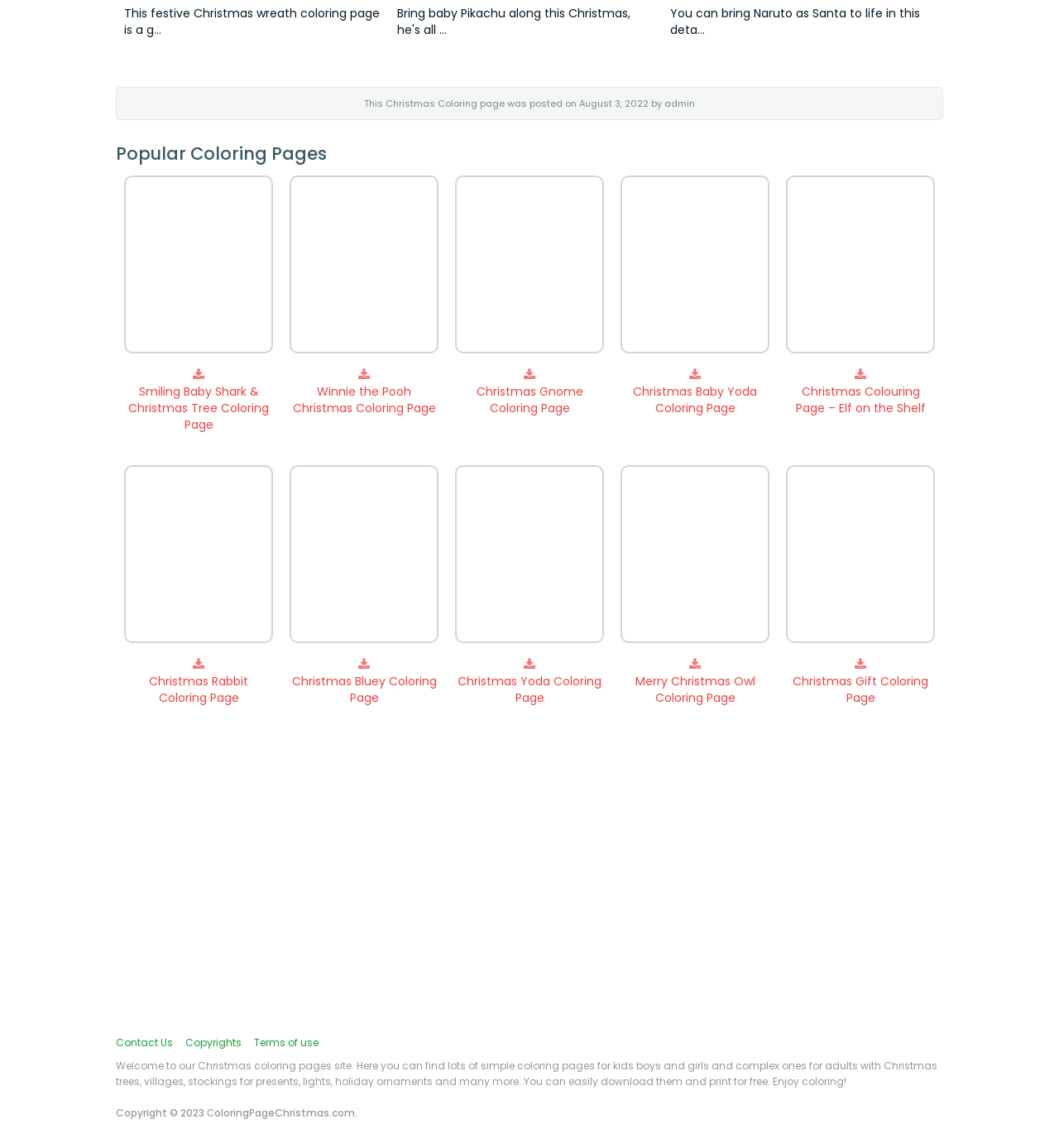Show the bounding box coordinates for the element that needs to be clicked to execute the following instruction: "Open the 'Contact Us' page". Provide the coordinates in the form of four float numbers between 0 and 1, i.e., [left, top, right, bottom].

[0.109, 0.902, 0.163, 0.914]